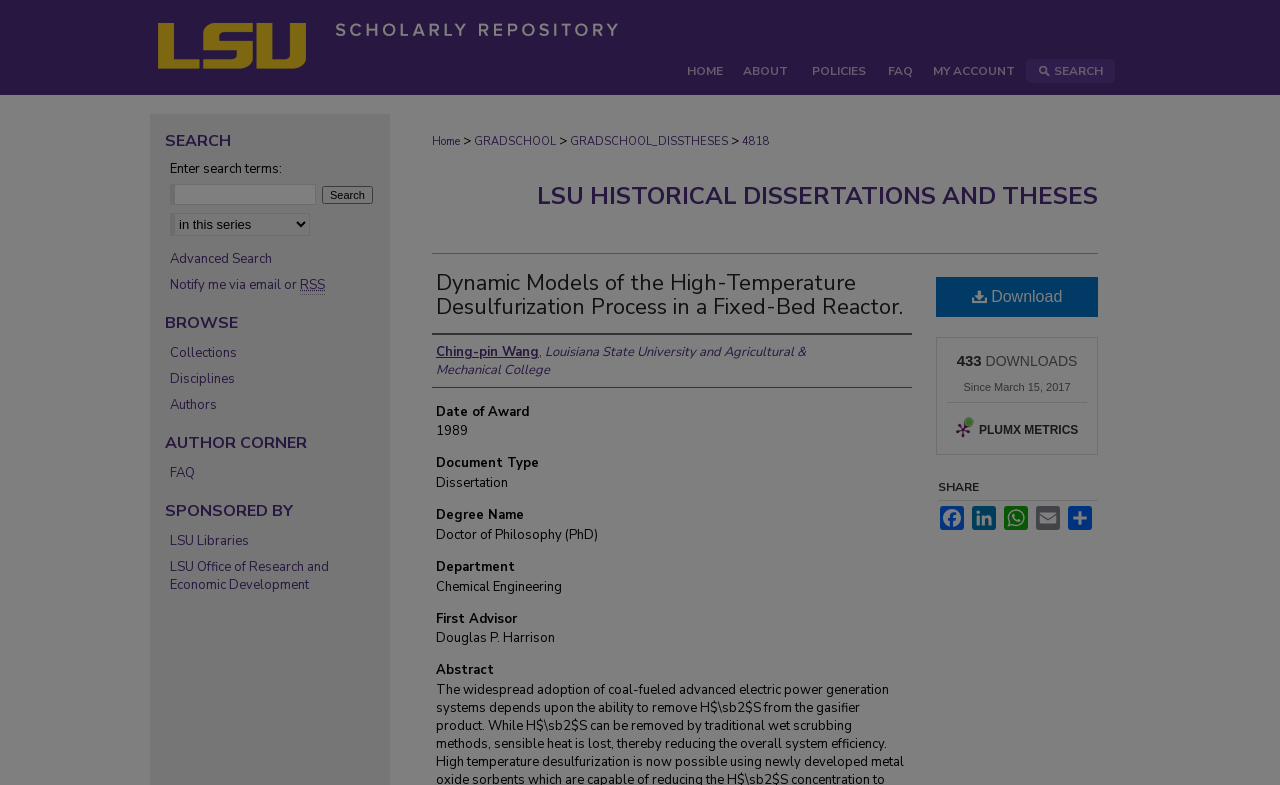Find the bounding box coordinates of the area that needs to be clicked in order to achieve the following instruction: "Read the blog post 'How a Bad Resume Weeds Out Candidates'". The coordinates should be specified as four float numbers between 0 and 1, i.e., [left, top, right, bottom].

None